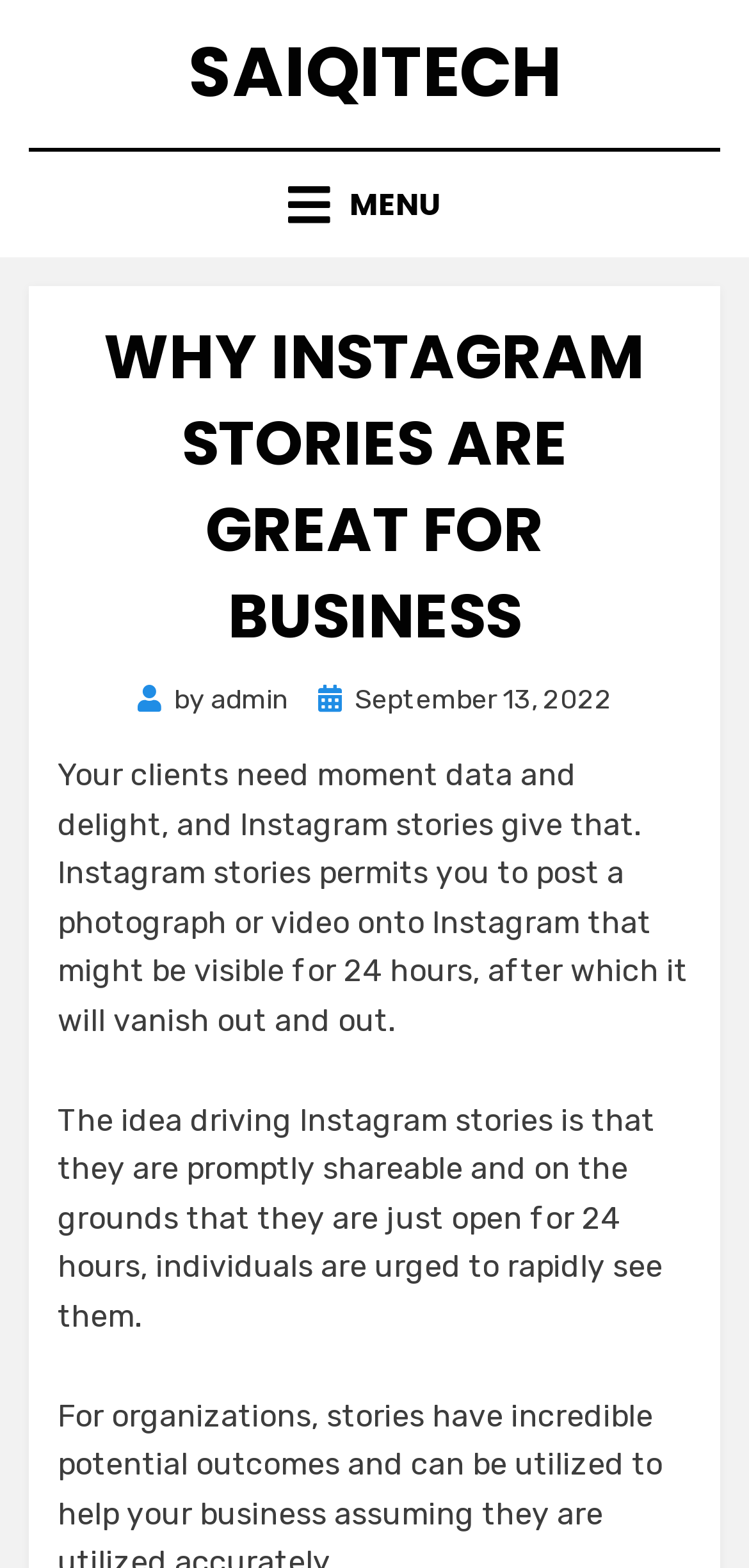Determine the bounding box for the UI element as described: "Saiqitech". The coordinates should be represented as four float numbers between 0 and 1, formatted as [left, top, right, bottom].

[0.251, 0.015, 0.749, 0.077]